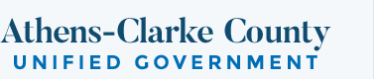What does the logo symbolize?
Refer to the image and provide a one-word or short phrase answer.

Unified efforts